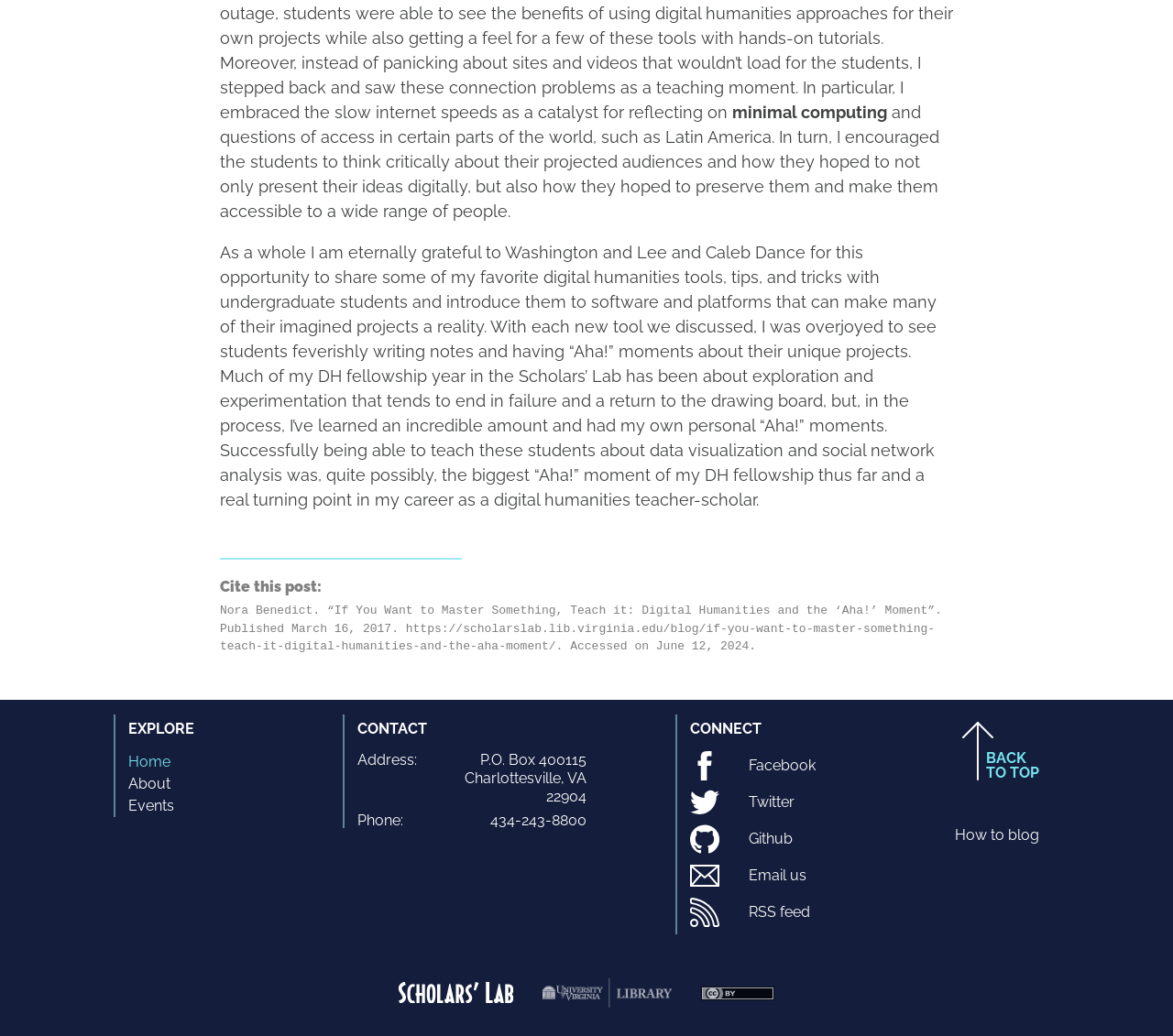Extract the bounding box coordinates for the HTML element that matches this description: "Email us". The coordinates should be four float numbers between 0 and 1, i.e., [left, top, right, bottom].

[0.588, 0.831, 0.695, 0.859]